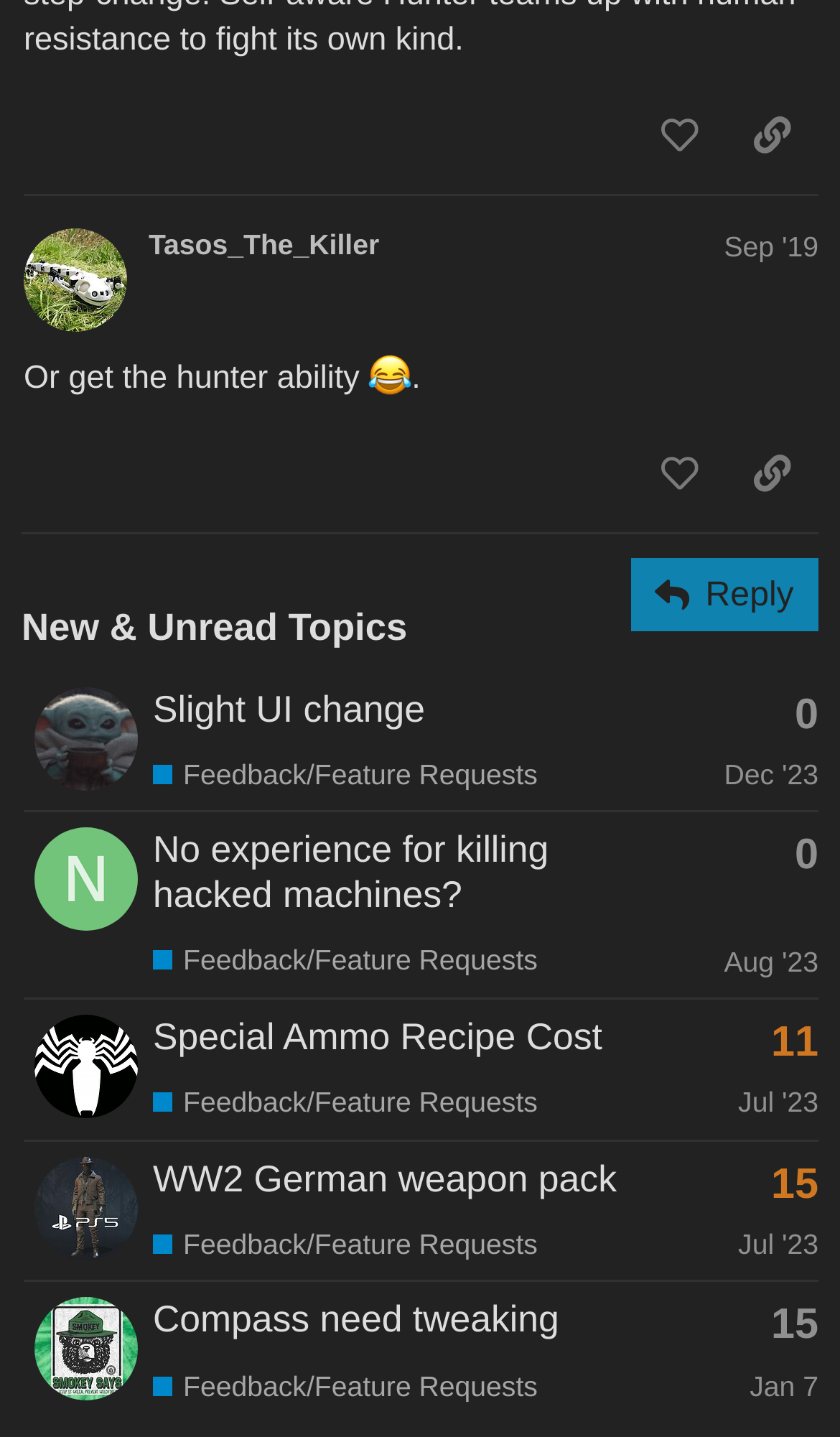Please specify the bounding box coordinates of the element that should be clicked to execute the given instruction: 'share a link to this post'. Ensure the coordinates are four float numbers between 0 and 1, expressed as [left, top, right, bottom].

[0.864, 0.065, 0.974, 0.123]